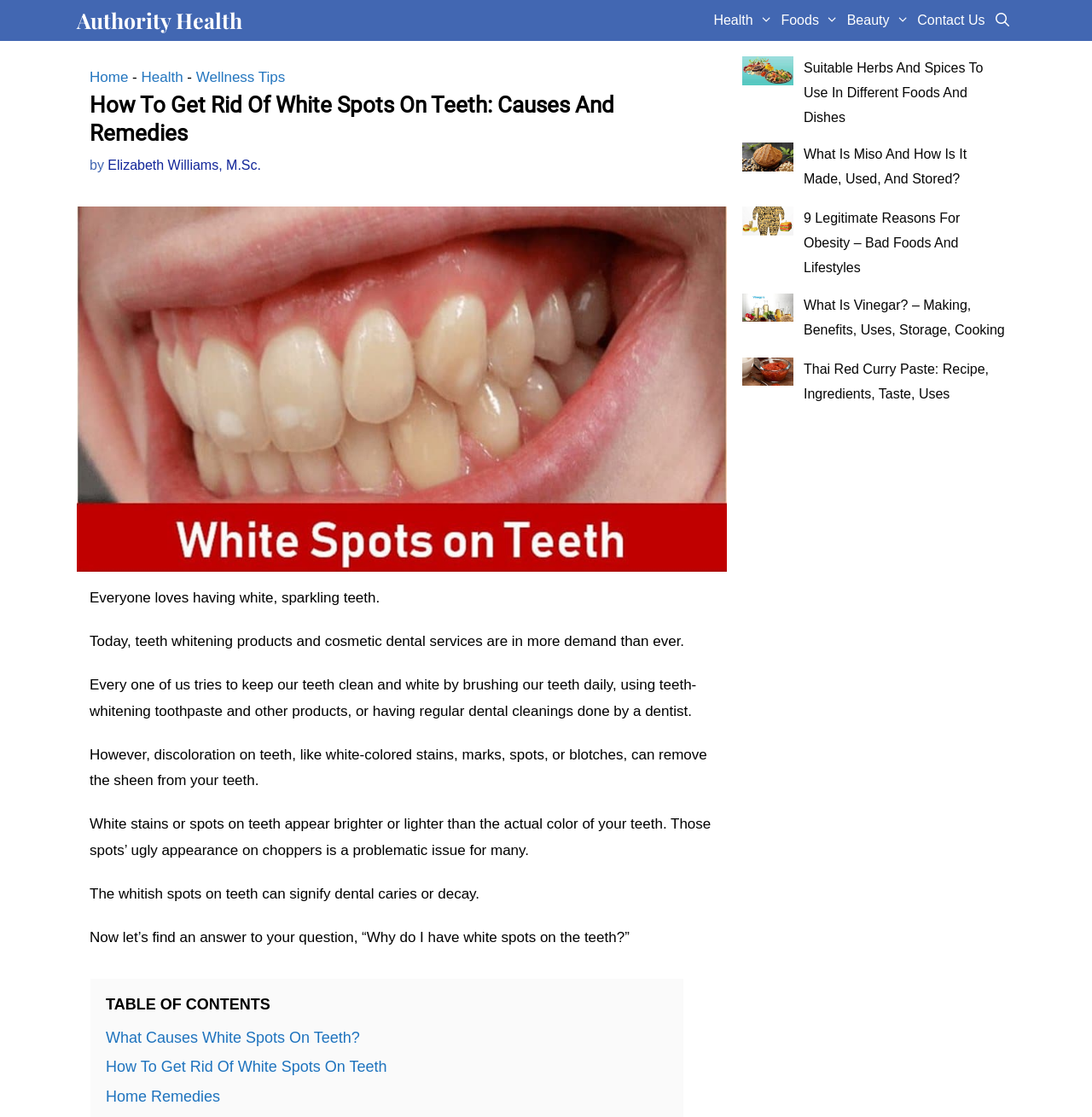Find the primary header on the webpage and provide its text.

How To Get Rid Of White Spots On Teeth: Causes And Remedies